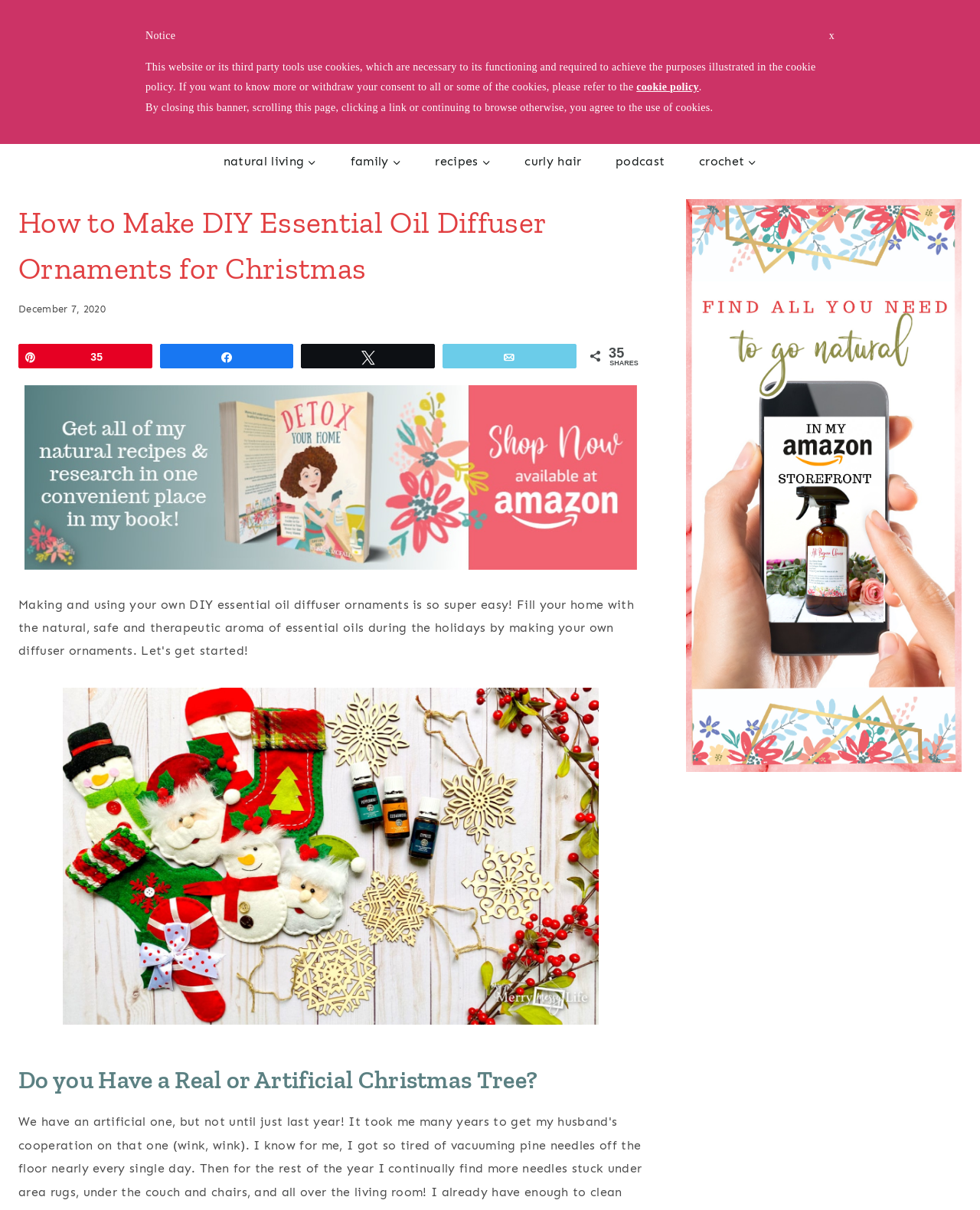Please provide a short answer using a single word or phrase for the question:
How many shares does the article have?

35